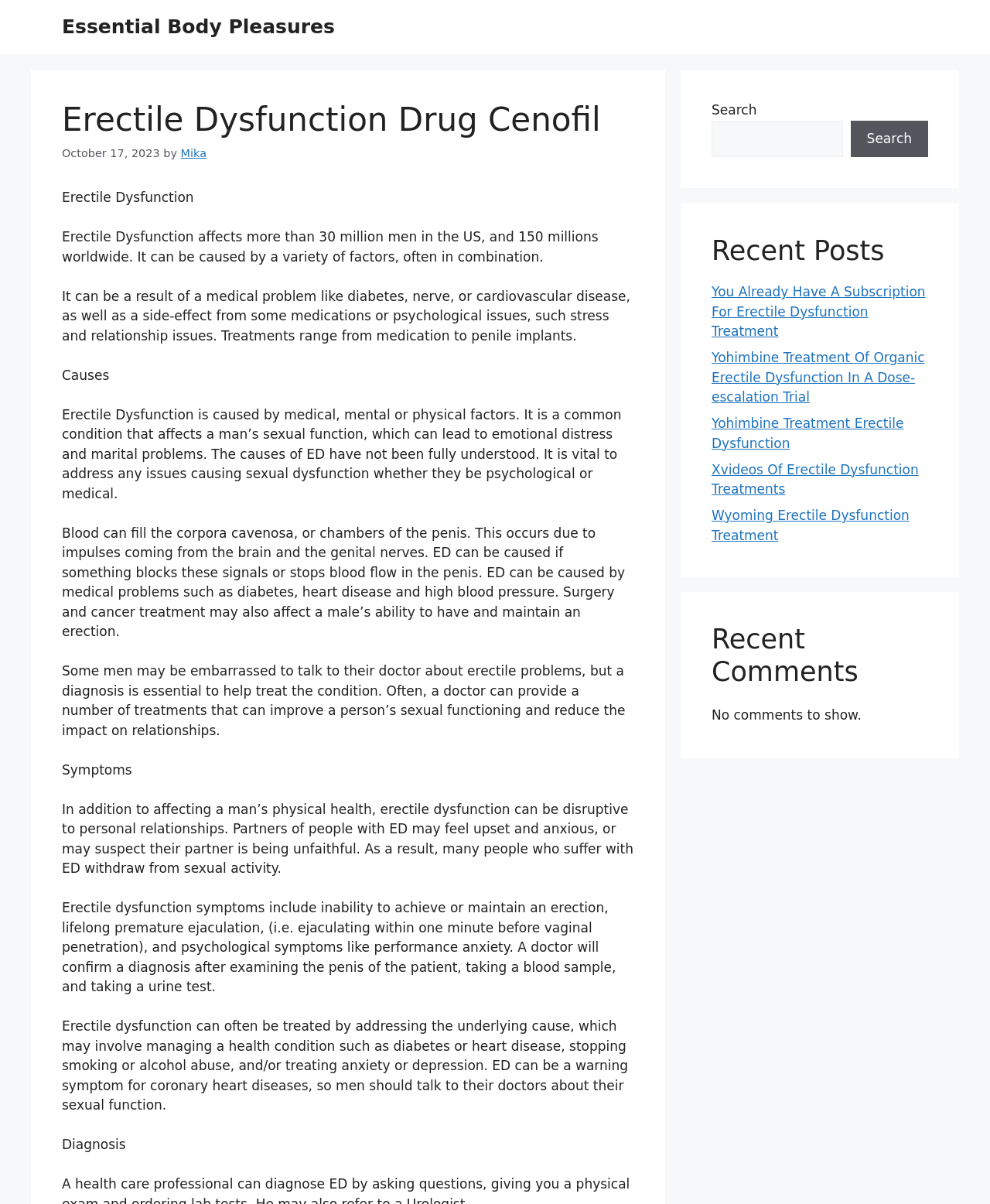Please locate the bounding box coordinates for the element that should be clicked to achieve the following instruction: "Check recent comments". Ensure the coordinates are given as four float numbers between 0 and 1, i.e., [left, top, right, bottom].

[0.719, 0.517, 0.938, 0.571]